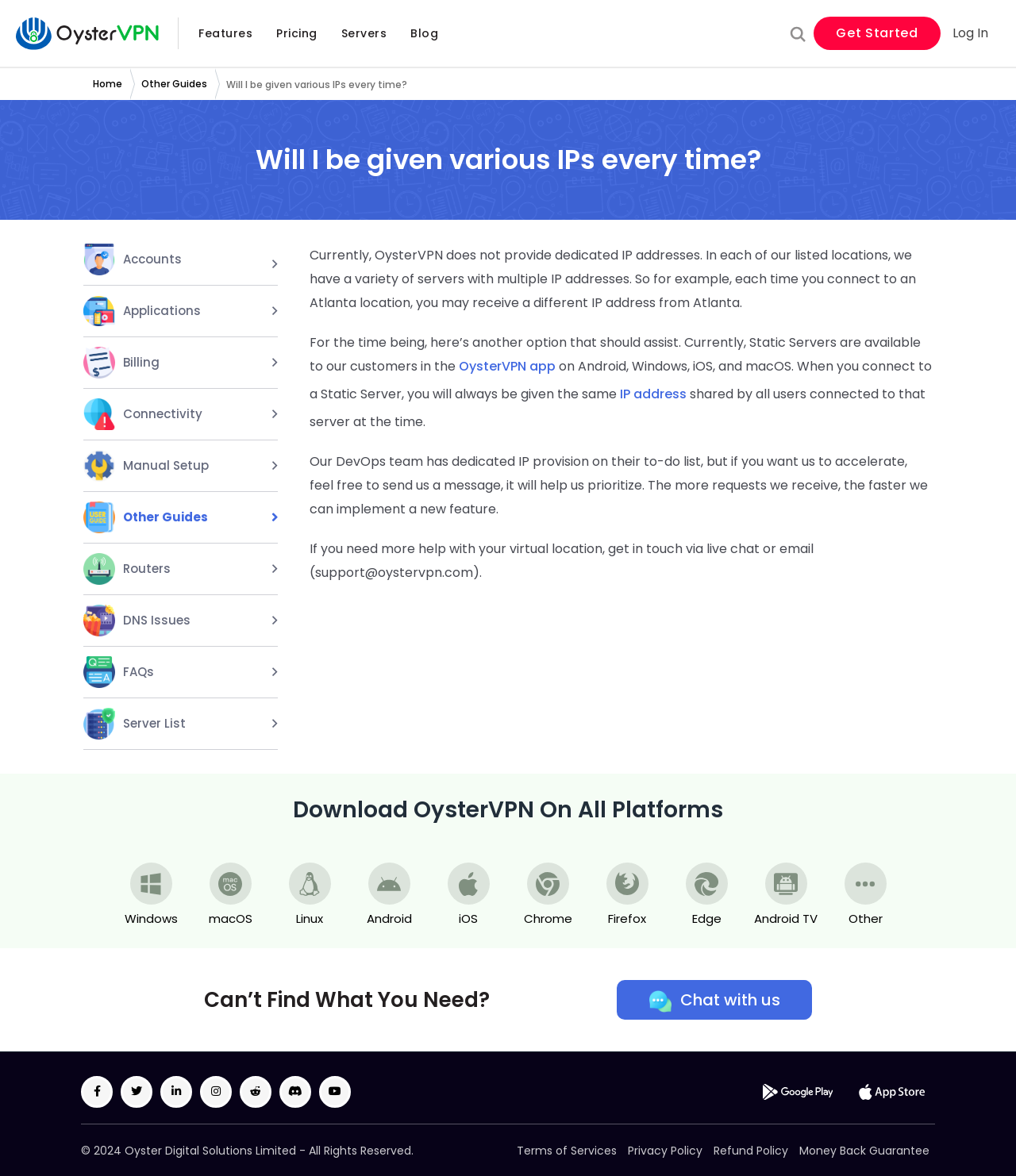Find the bounding box coordinates for the element that must be clicked to complete the instruction: "Click the 'Seriously, Another Kind of Milk? : Facts and Benefits of A2 Milk' link". The coordinates should be four float numbers between 0 and 1, indicated as [left, top, right, bottom].

None